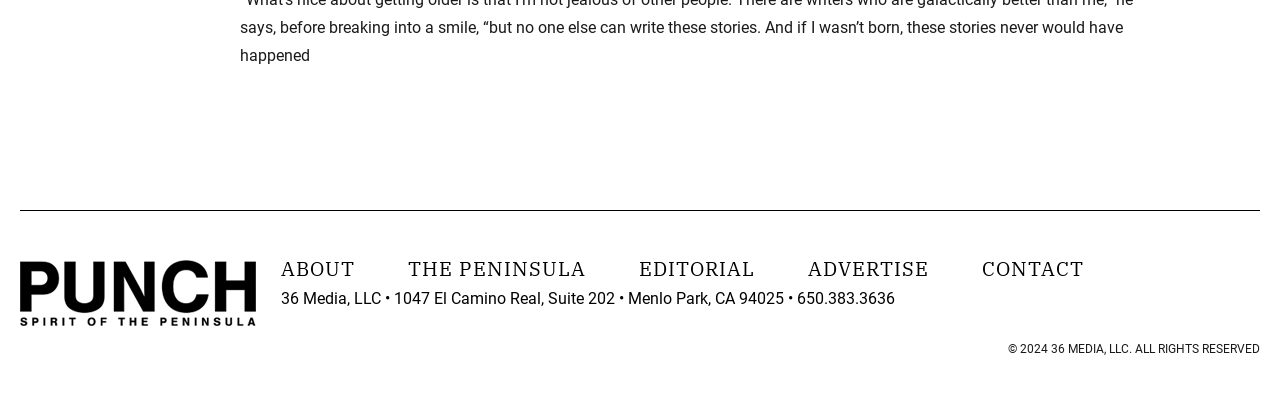Using the provided description: "Payment Options", find the bounding box coordinates of the corresponding UI element. The output should be four float numbers between 0 and 1, in the format [left, top, right, bottom].

None